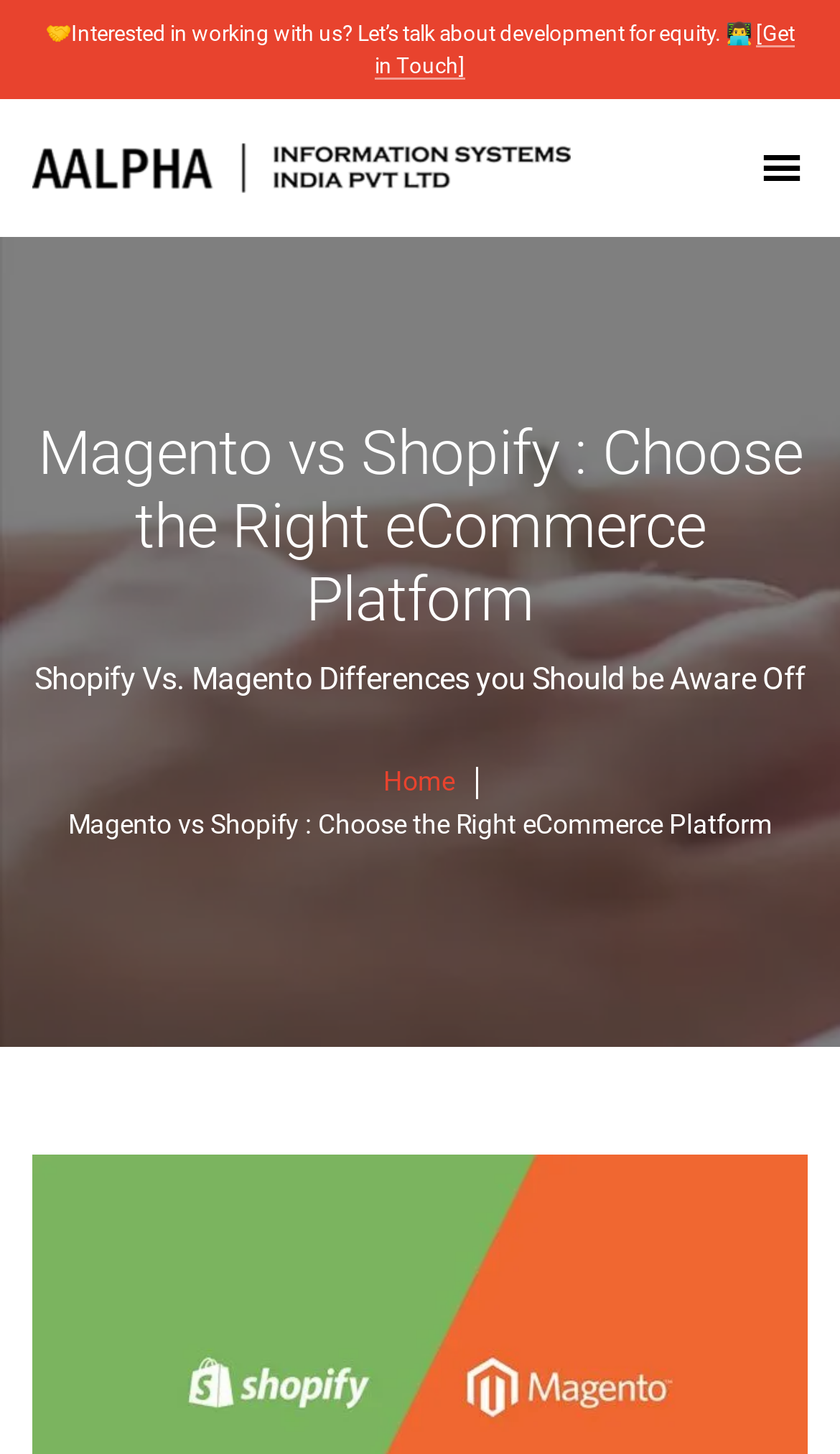Your task is to extract the text of the main heading from the webpage.

Magento vs Shopify : Choose the Right eCommerce Platform